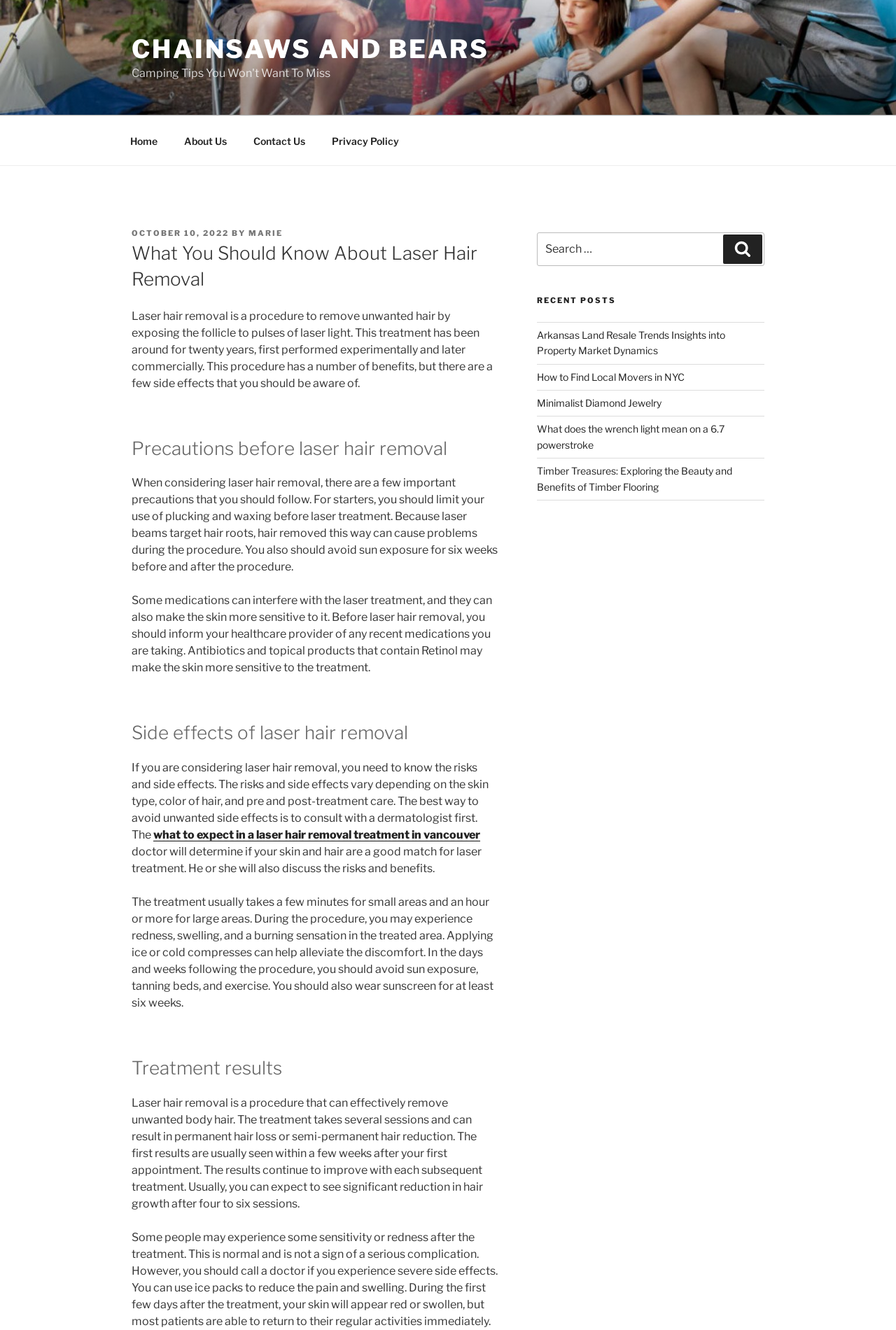Bounding box coordinates should be in the format (top-left x, top-left y, bottom-right x, bottom-right y) and all values should be floating point numbers between 0 and 1. Determine the bounding box coordinate for the UI element described as: Home

[0.131, 0.093, 0.189, 0.119]